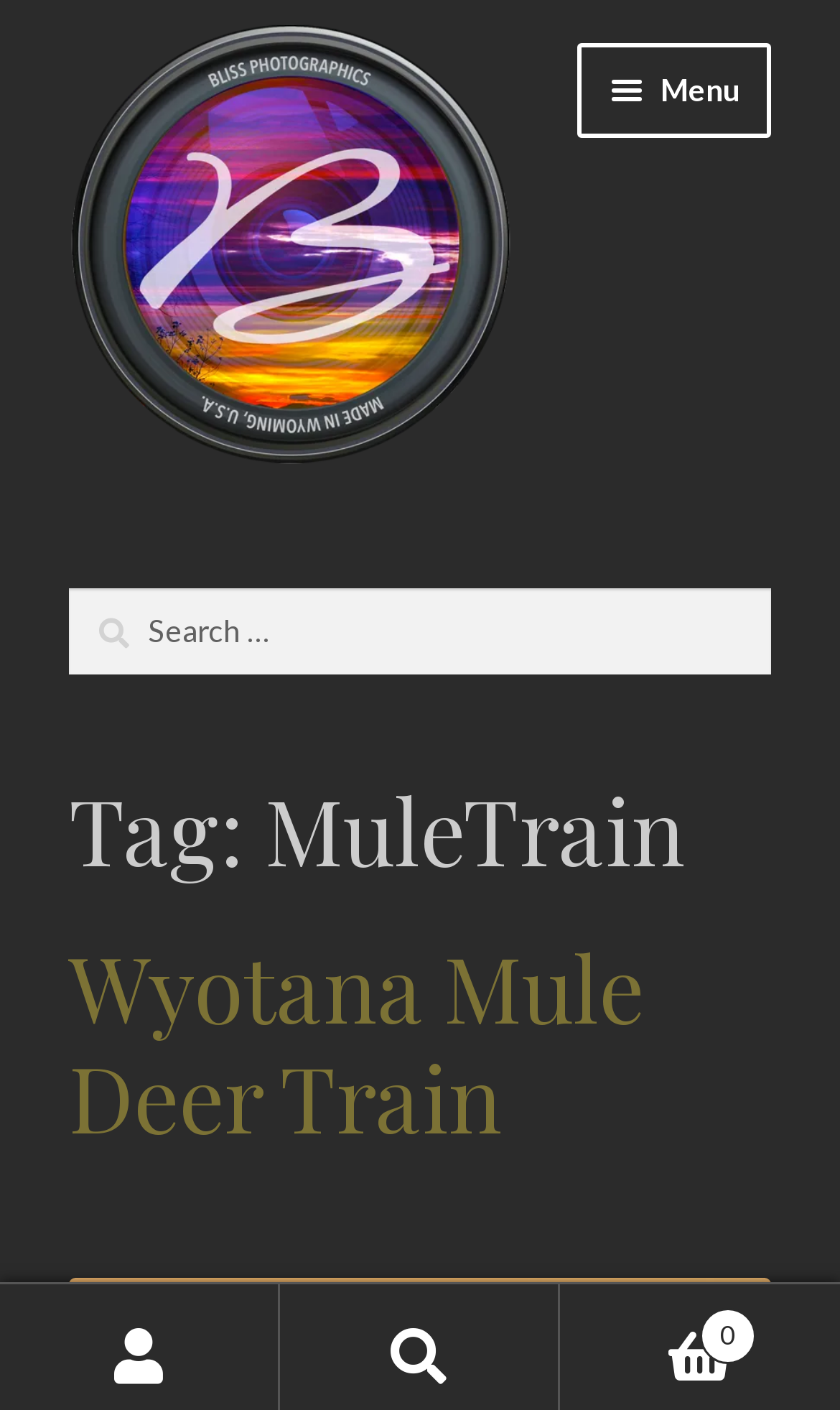How many navigation links are there?
Please give a detailed and thorough answer to the question, covering all relevant points.

The navigation links can be found in the 'Primary Navigation' section, which includes links to 'Gallery', 'Shop', 'About', and 'Contact', totaling 4 navigation links.